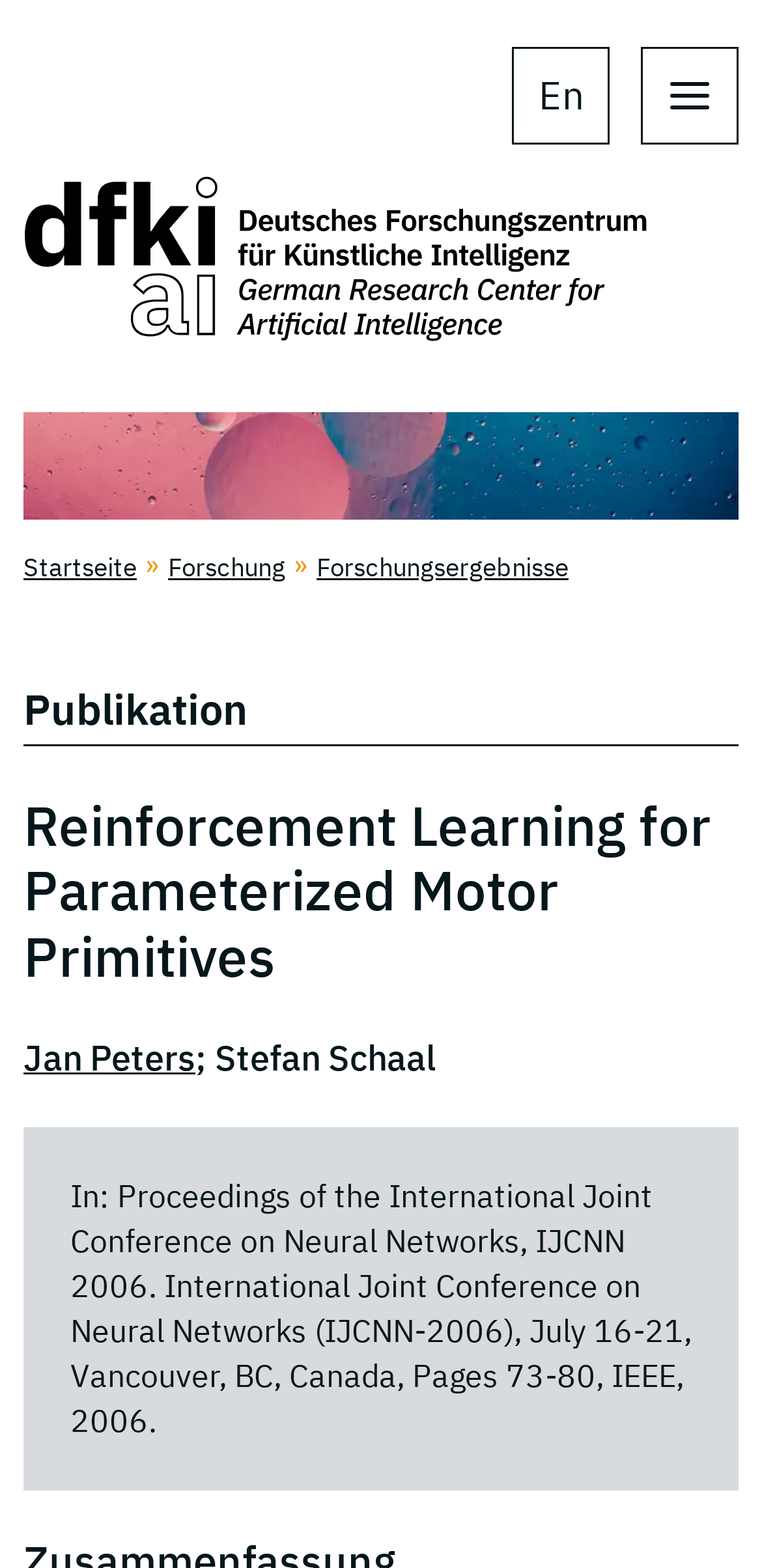Predict the bounding box of the UI element that fits this description: "Jan Peters".

[0.031, 0.66, 0.256, 0.689]